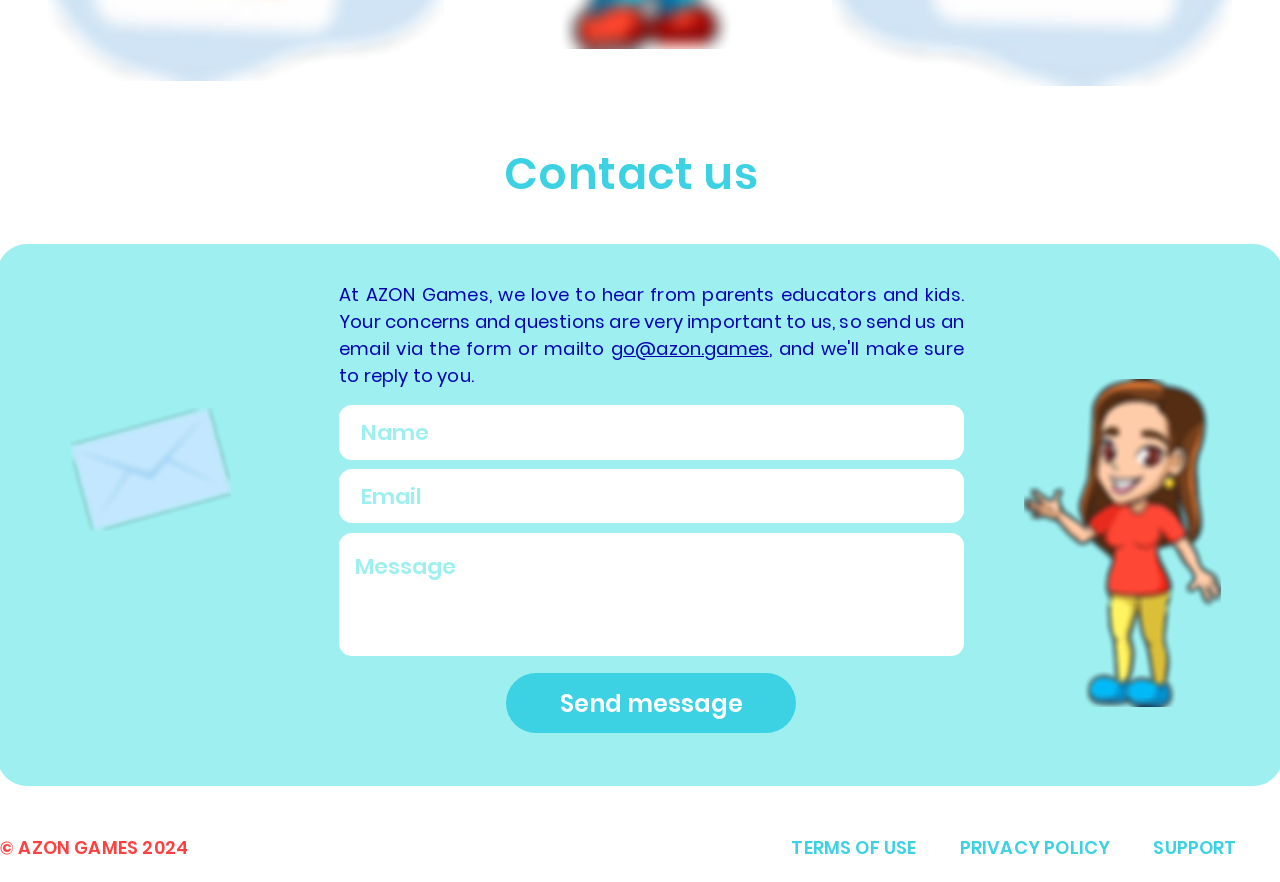Please identify the coordinates of the bounding box that should be clicked to fulfill this instruction: "Click the 'TERMS OF USE' link".

[0.618, 0.947, 0.716, 0.975]